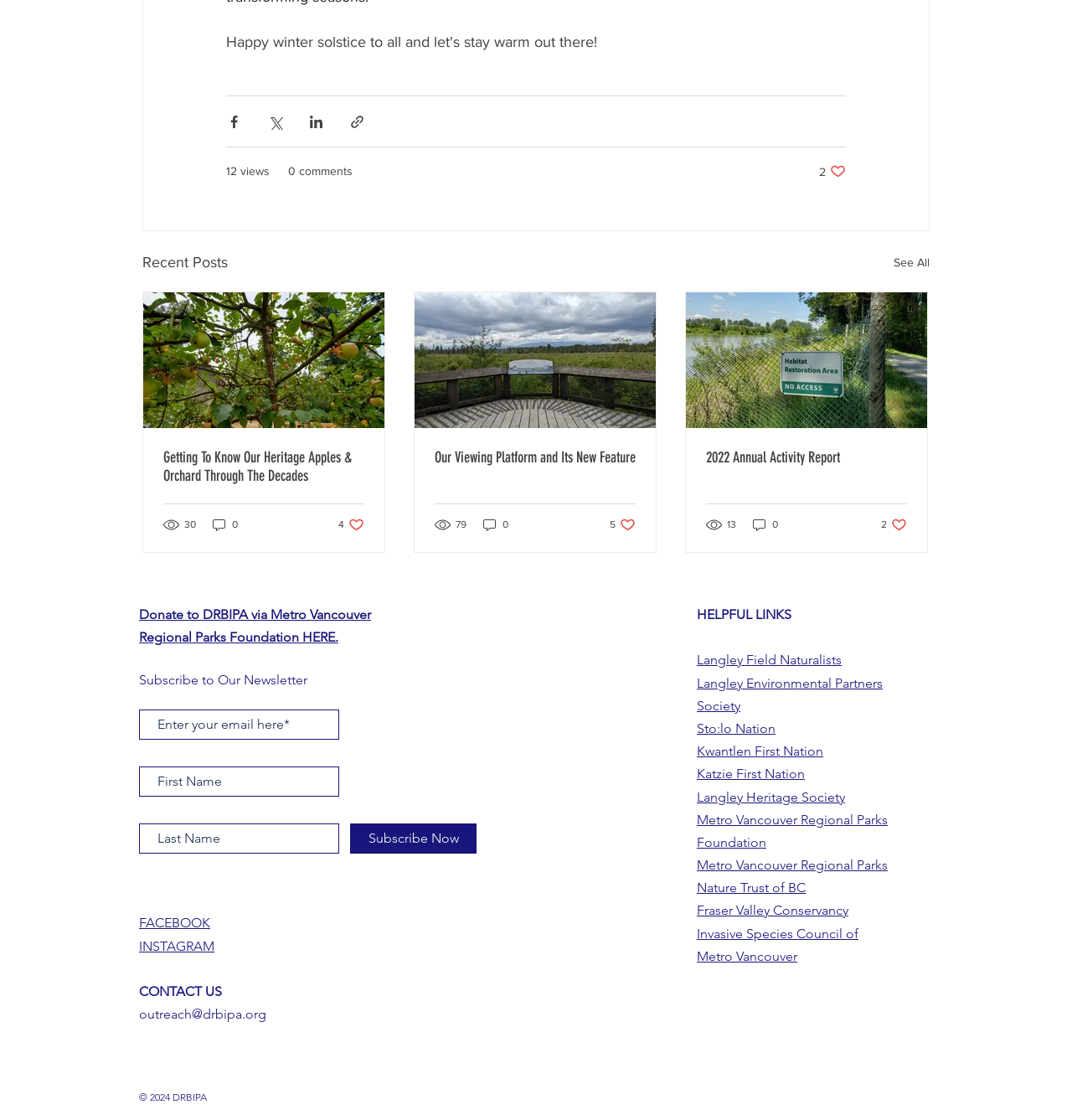Locate the bounding box coordinates of the area where you should click to accomplish the instruction: "Contact us".

[0.13, 0.878, 0.207, 0.892]